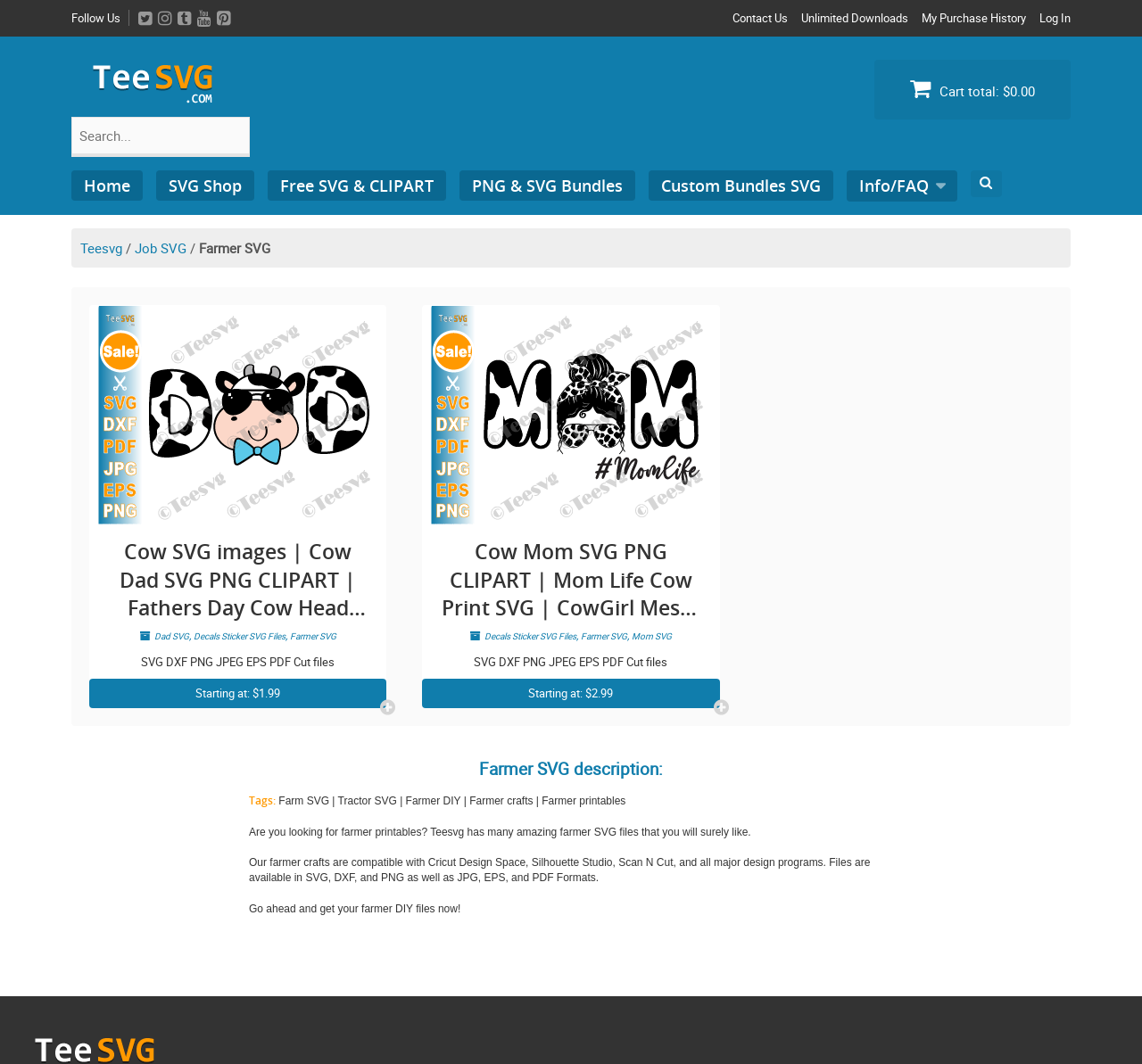Pinpoint the bounding box coordinates of the area that must be clicked to complete this instruction: "Follow us on social media".

[0.062, 0.009, 0.105, 0.024]